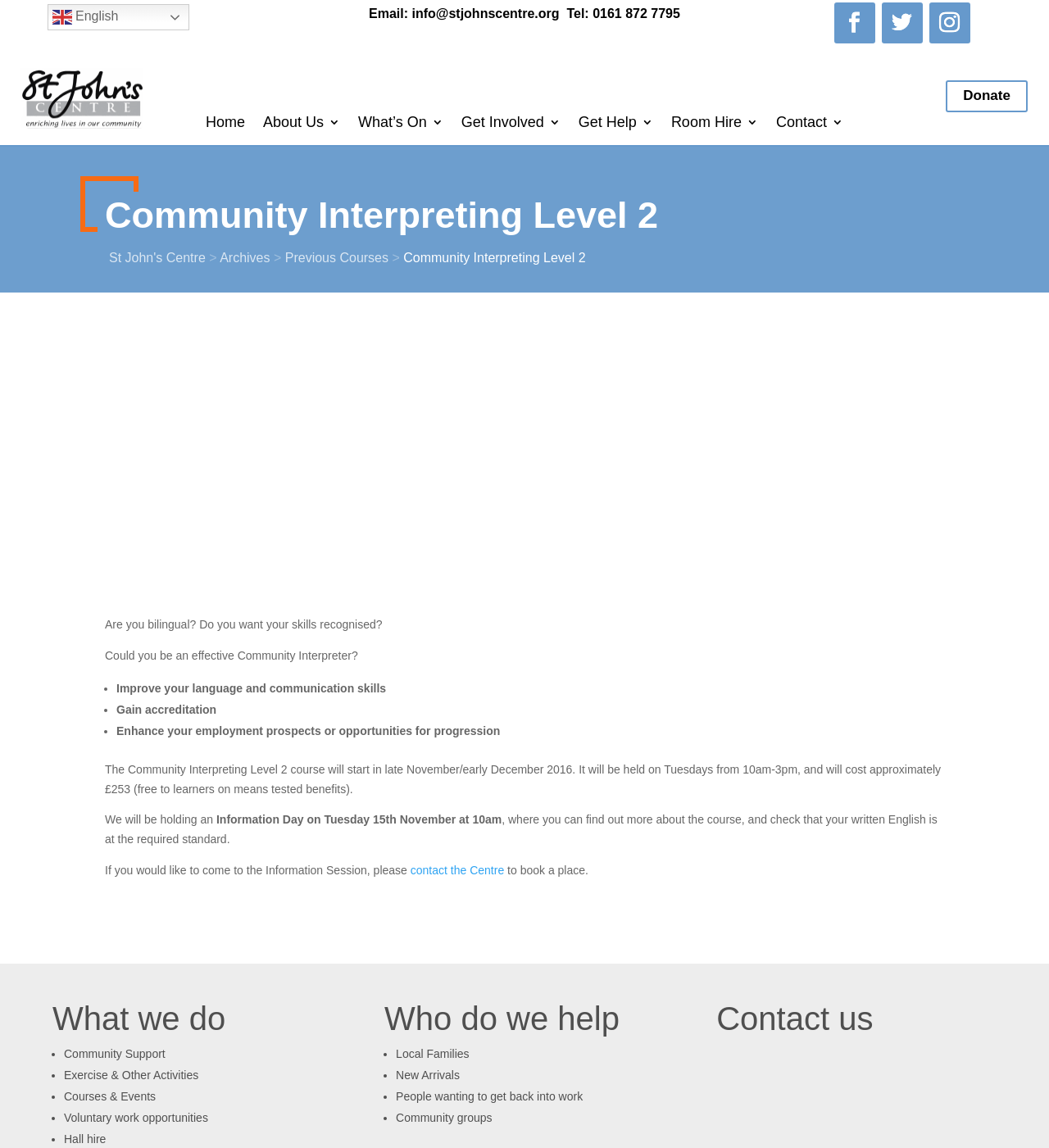Respond with a single word or short phrase to the following question: 
What is the cost of the Community Interpreting Level 2 course?

Approximately £253